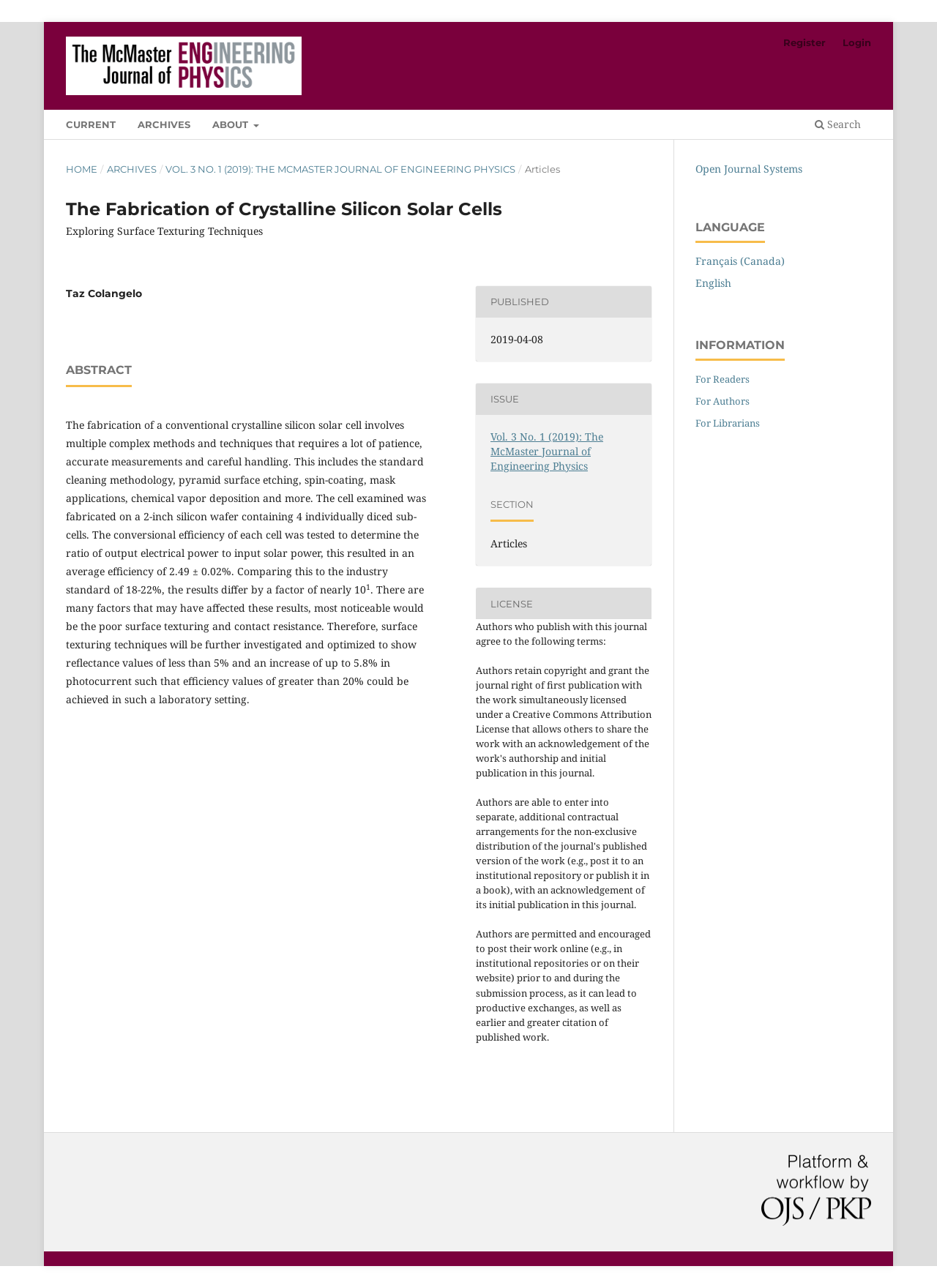What is the title of the article? Please answer the question using a single word or phrase based on the image.

The Fabrication of Crystalline Silicon Solar Cells: Exploring Surface Texturing Techniques